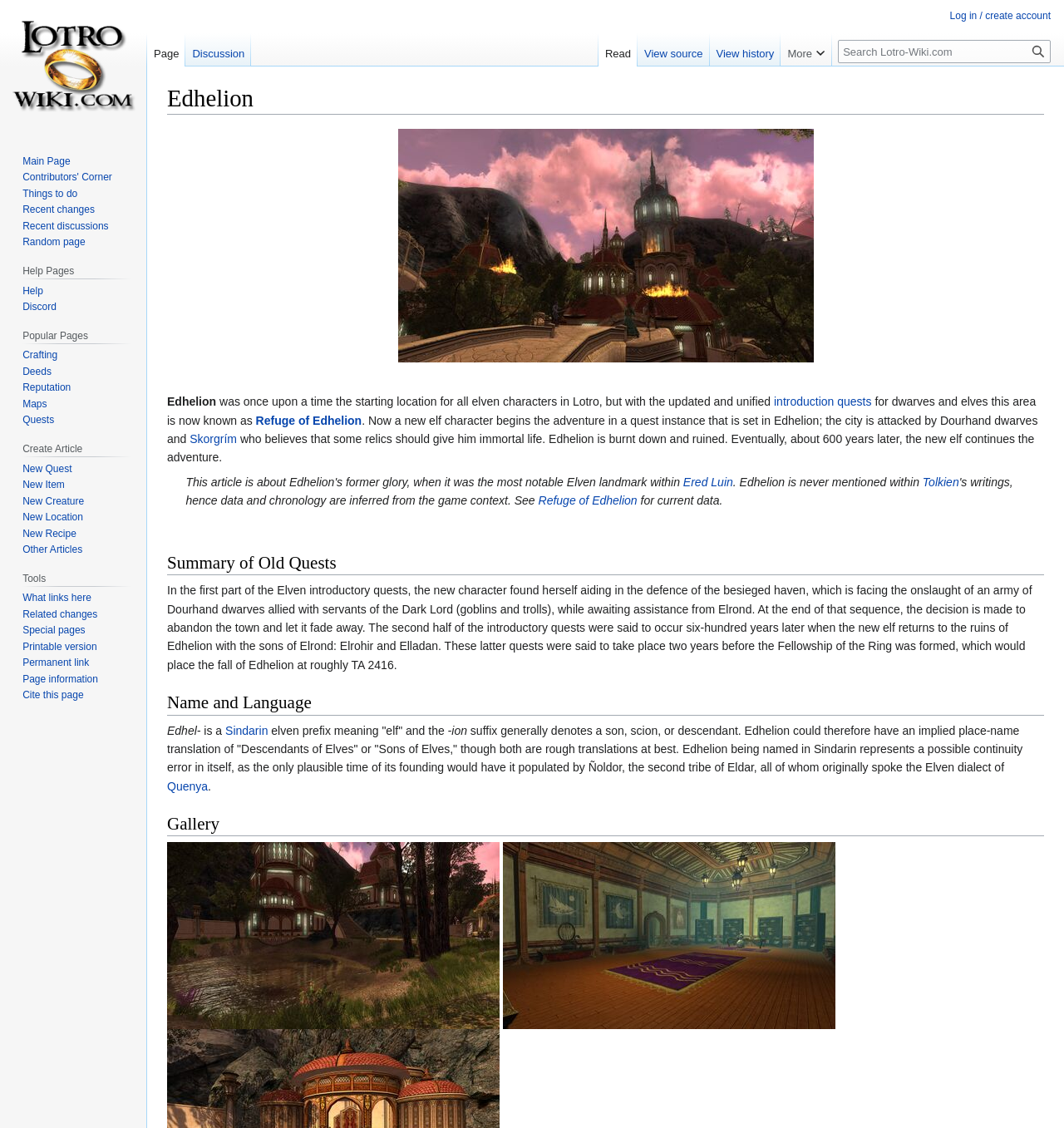What is the event that occurred in Edhelion 600 years before the Fellowship of the Ring was formed?
Ensure your answer is thorough and detailed.

The text states that the second half of the introductory quests were said to occur six-hundred years later when the new elf returns to the ruins of Edhelion, which implies that the fall of Edhelion occurred 600 years before the Fellowship of the Ring was formed.